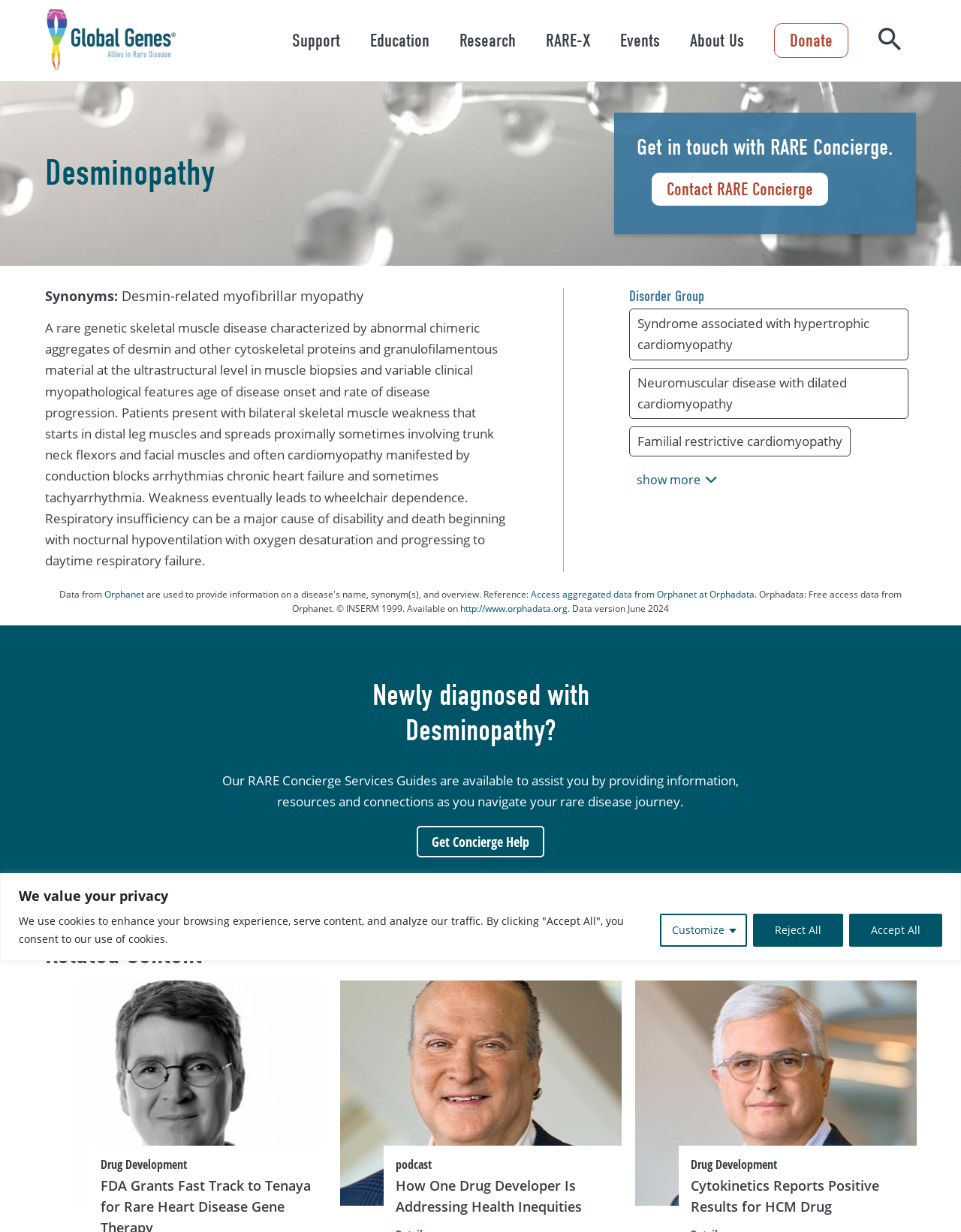Give a concise answer of one word or phrase to the question: 
What is the purpose of RARE Concierge Services Guides?

To assist with rare disease journey